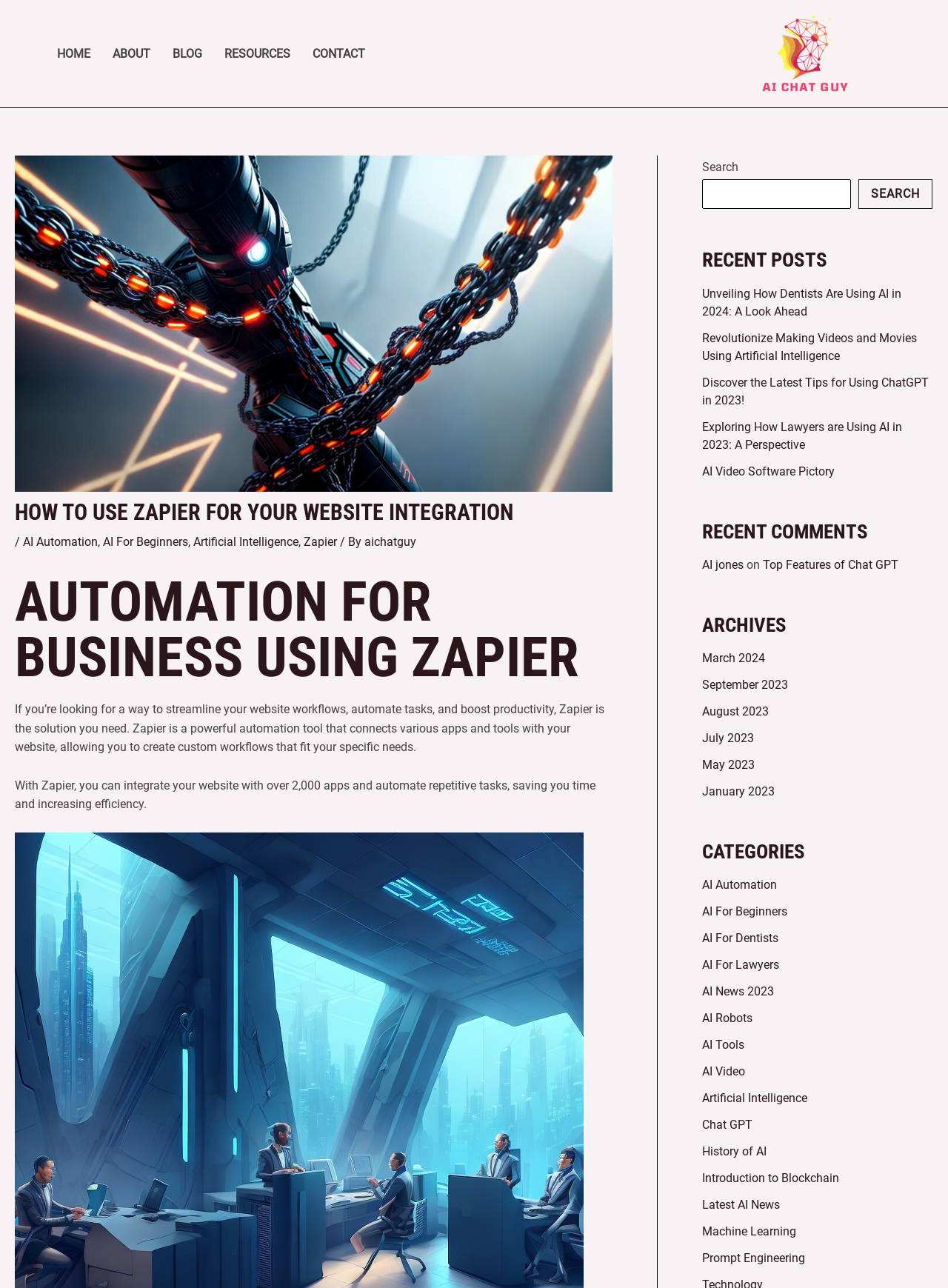Please indicate the bounding box coordinates for the clickable area to complete the following task: "Check the 'RECENT COMMENTS'". The coordinates should be specified as four float numbers between 0 and 1, i.e., [left, top, right, bottom].

[0.741, 0.432, 0.984, 0.446]